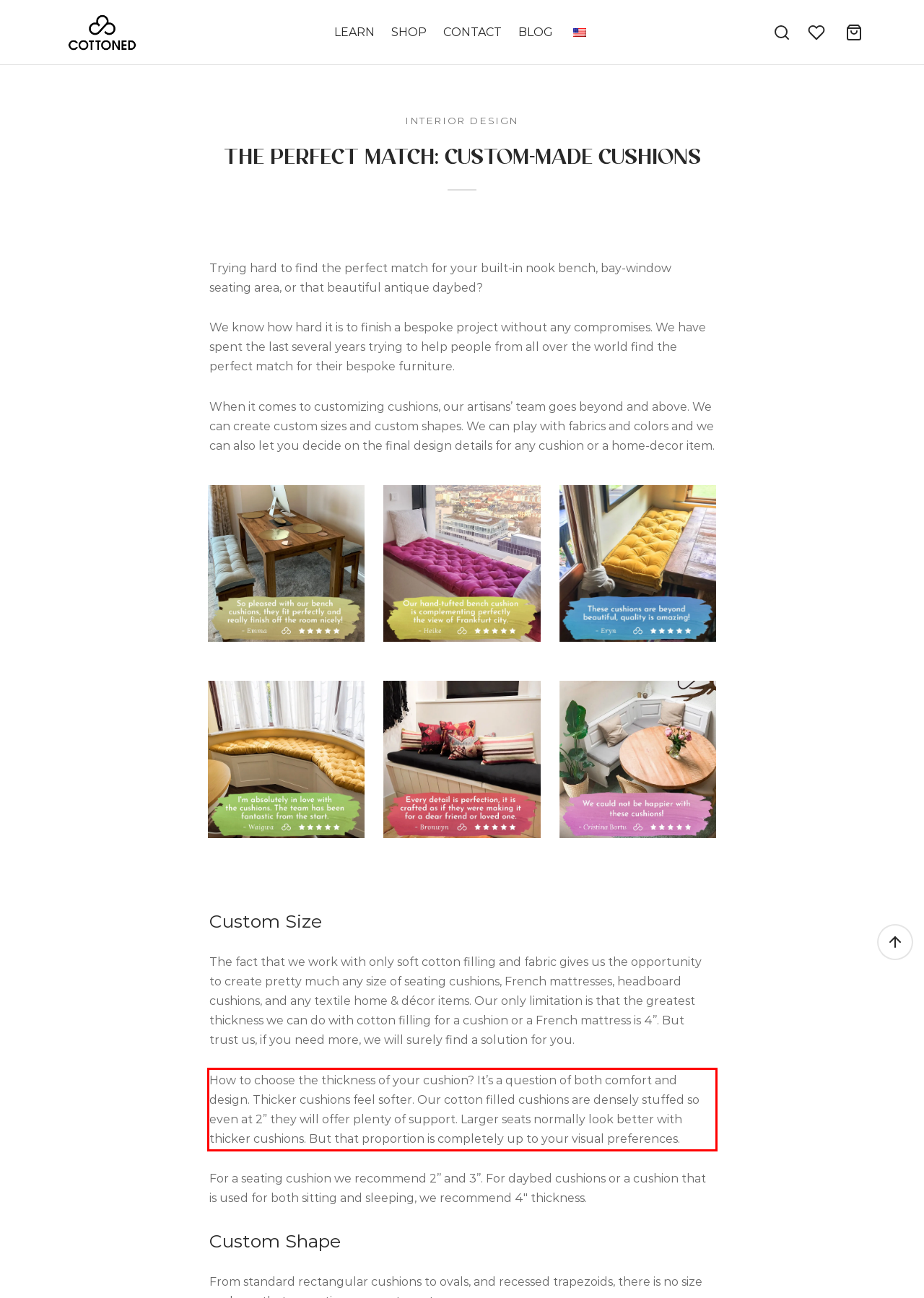Identify the text within the red bounding box on the webpage screenshot and generate the extracted text content.

How to choose the thickness of your cushion? It’s a question of both comfort and design. Thicker cushions feel softer. Our cotton filled cushions are densely stuffed so even at 2” they will offer plenty of support. Larger seats normally look better with thicker cushions. But that proportion is completely up to your visual preferences.